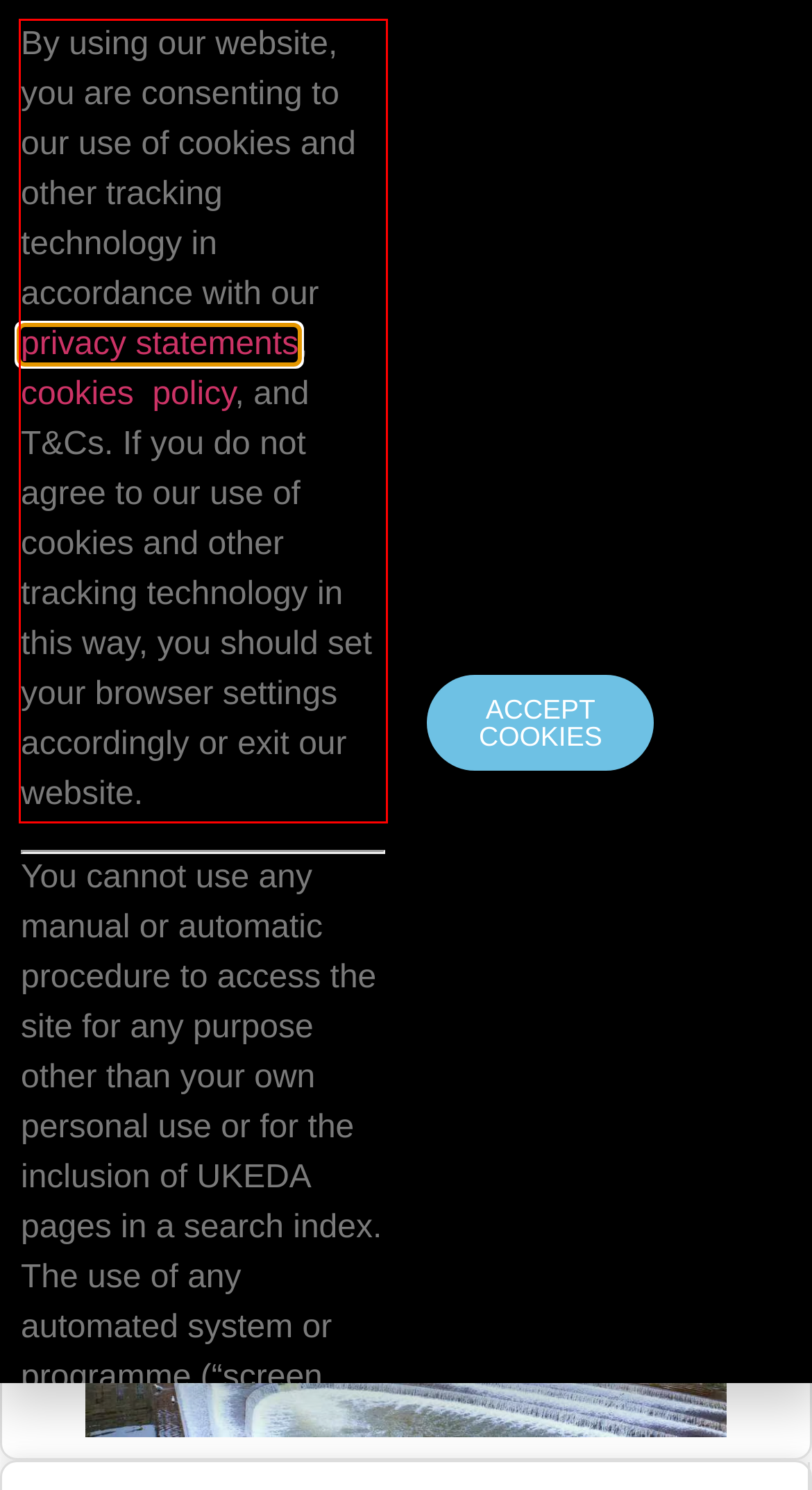Please perform OCR on the text content within the red bounding box that is highlighted in the provided webpage screenshot.

By using our website, you are consenting to our use of cookies and other tracking technology in accordance with our privacy statements, cookies policy, and T&Cs. If you do not agree to our use of cookies and other tracking technology in this way, you should set your browser settings accordingly or exit our website.